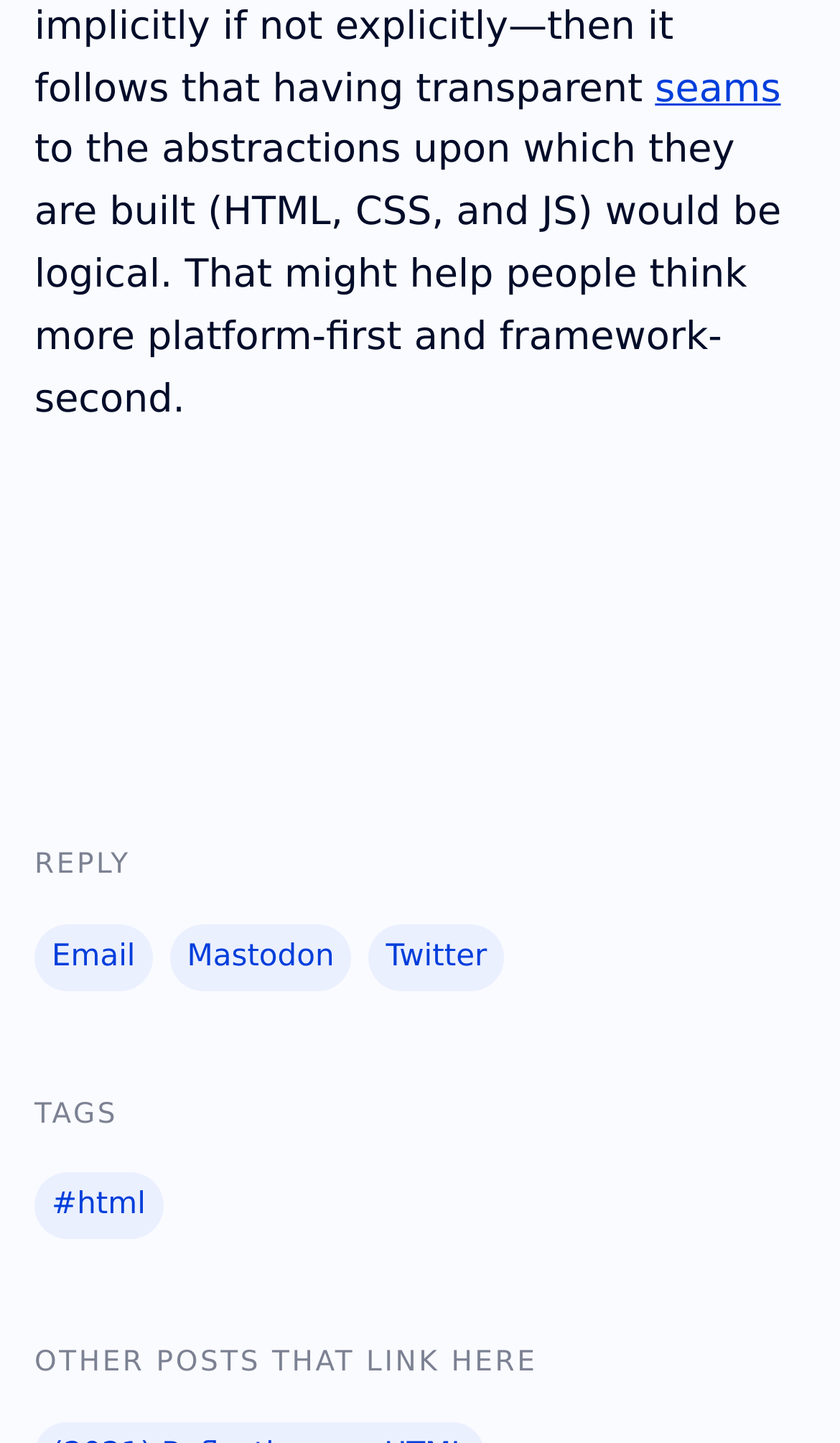Please provide a one-word or short phrase answer to the question:
What is the purpose of the 'REPLY' section?

To respond to the post